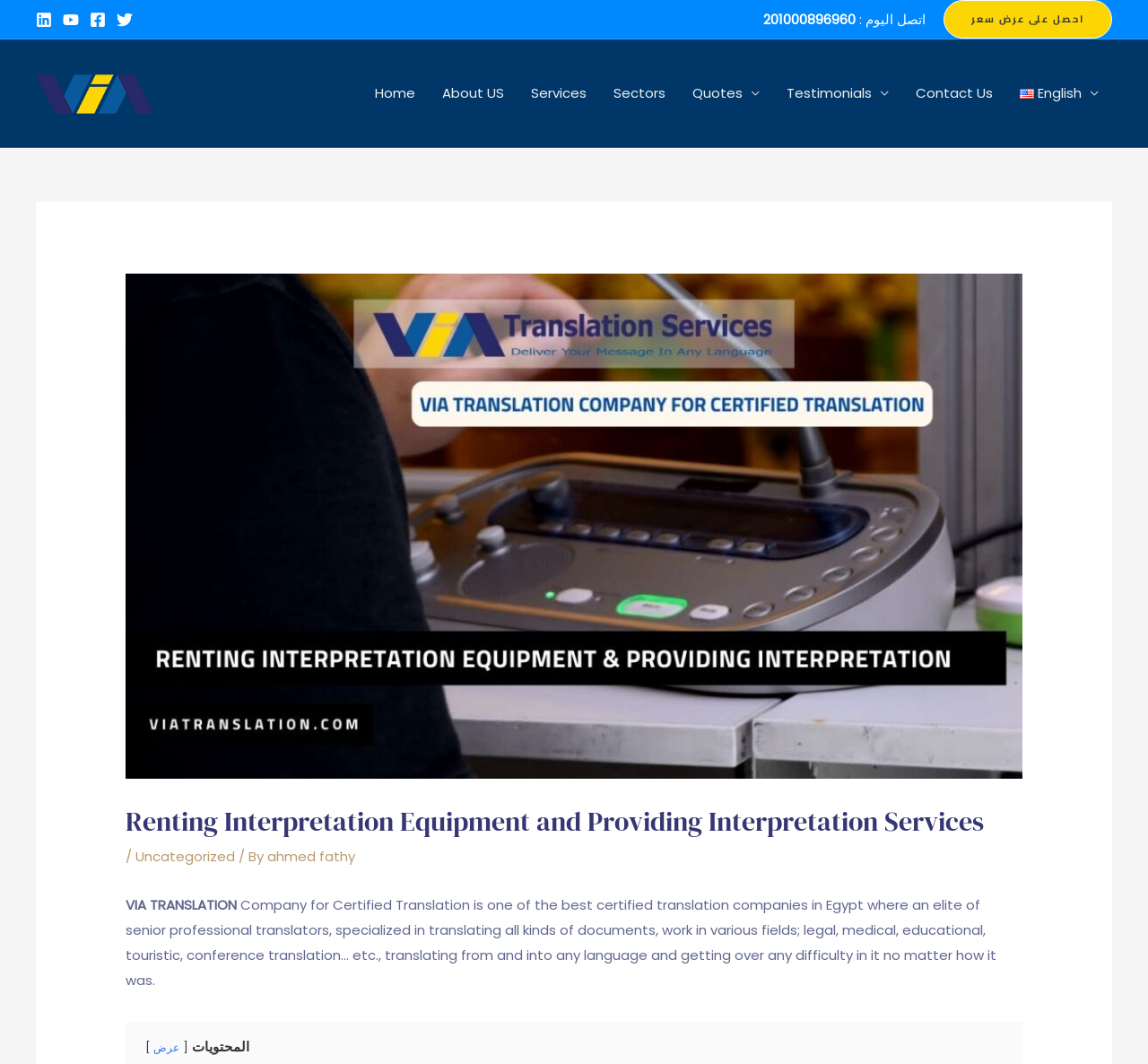What is the first menu item?
Answer the question with detailed information derived from the image.

I found the first menu item by looking at the navigation menu which is located at the top of the webpage, and the first item is 'Home'.